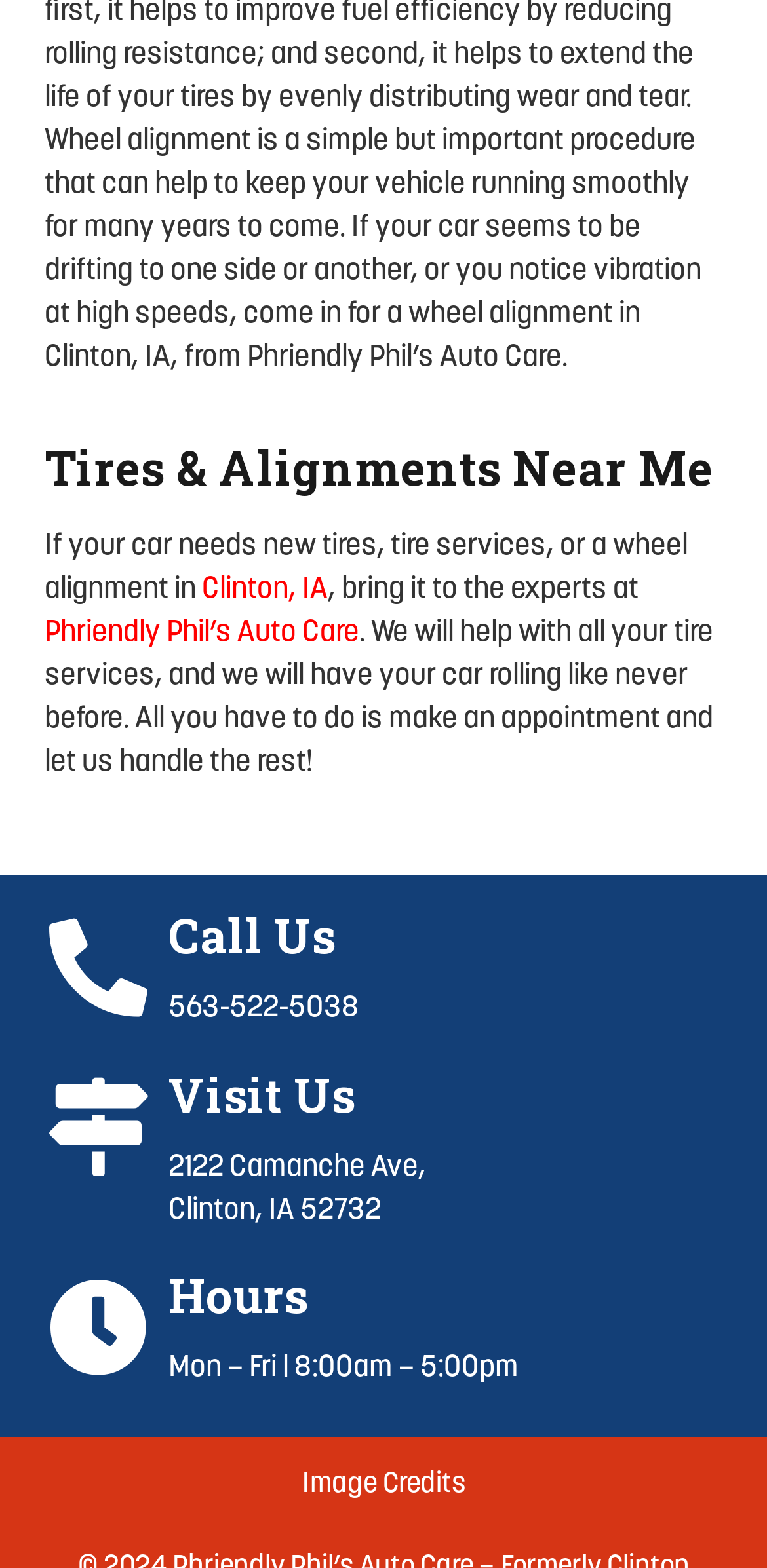Please answer the following question using a single word or phrase: 
What is the phone number of Phriendly Phil’s Auto Care?

563-522-5038